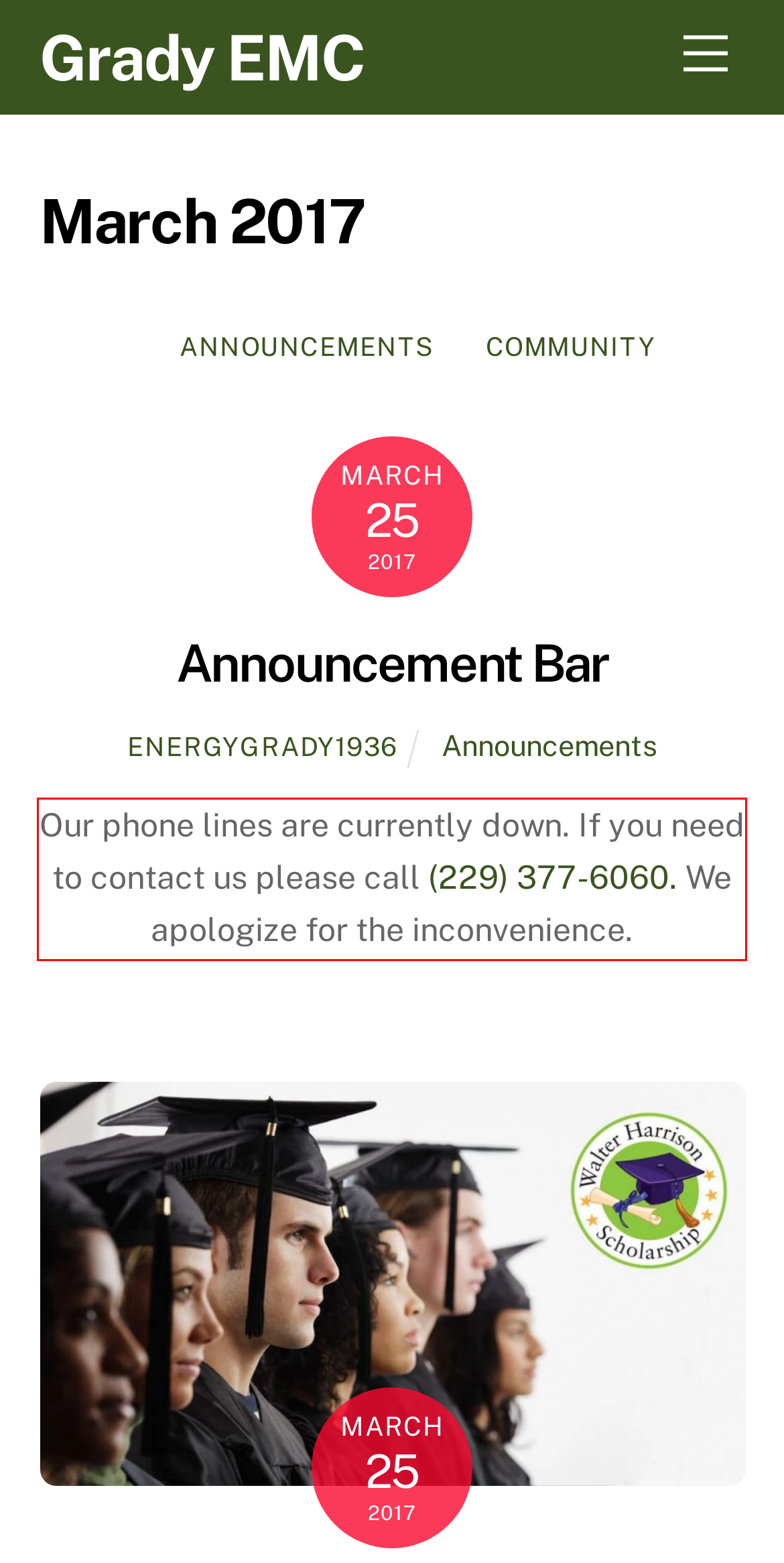Within the provided webpage screenshot, find the red rectangle bounding box and perform OCR to obtain the text content.

Our phone lines are currently down. If you need to contact us please call (229) 377-6060. We apologize for the inconvenience.